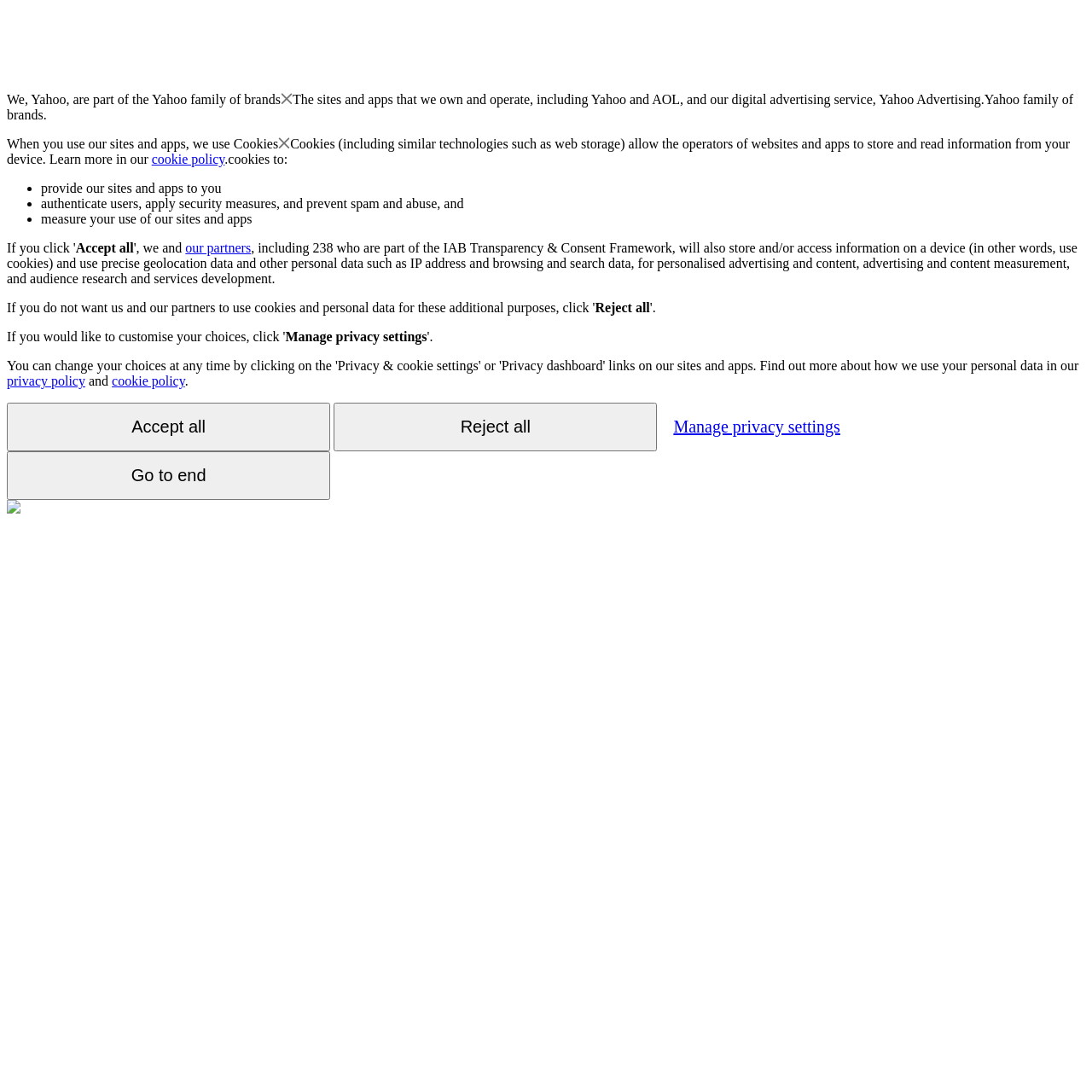Please find the bounding box coordinates of the element's region to be clicked to carry out this instruction: "Learn about Aluminium Windows".

None